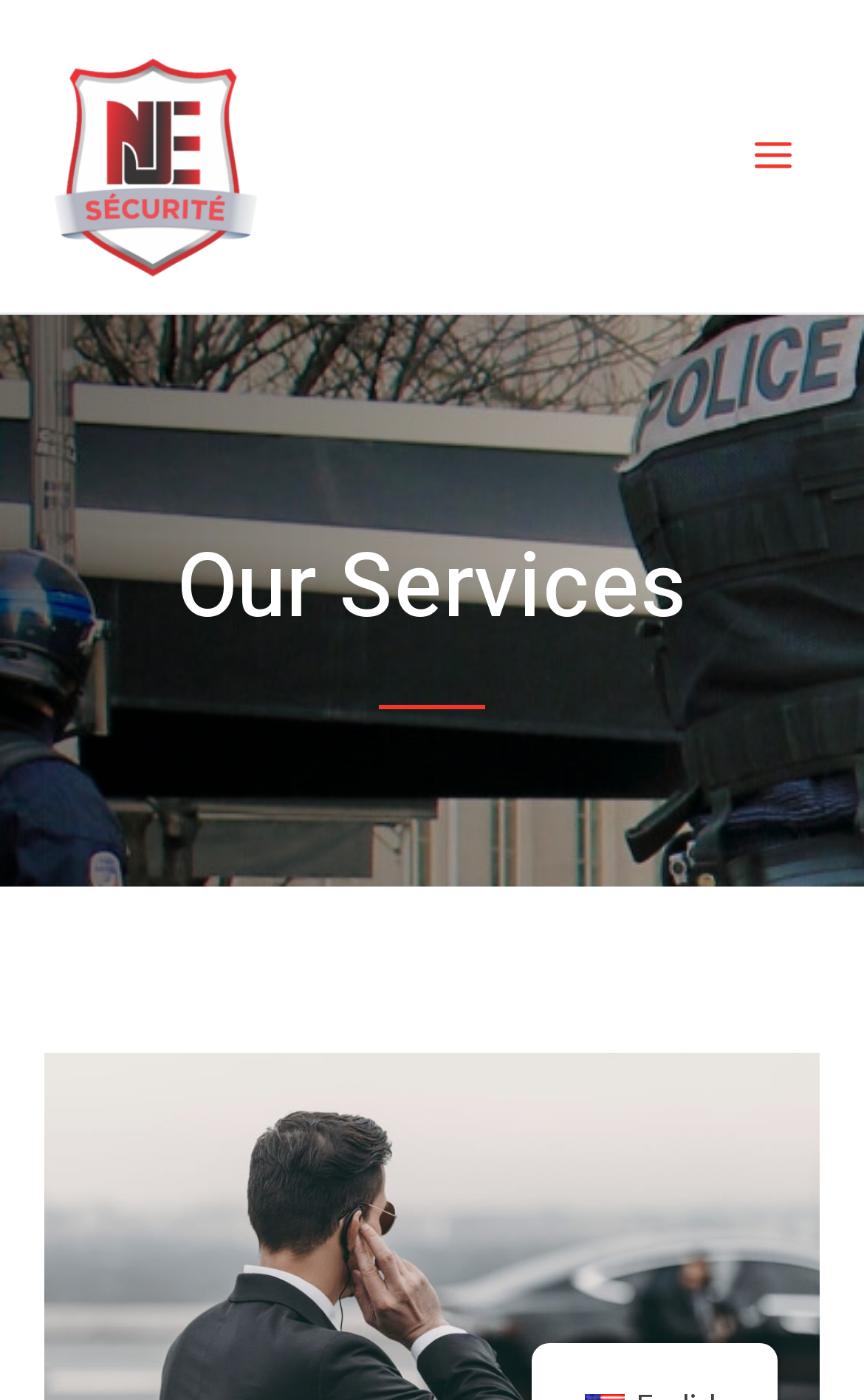Locate the bounding box of the user interface element based on this description: "Main Menu".

[0.84, 0.078, 0.949, 0.145]